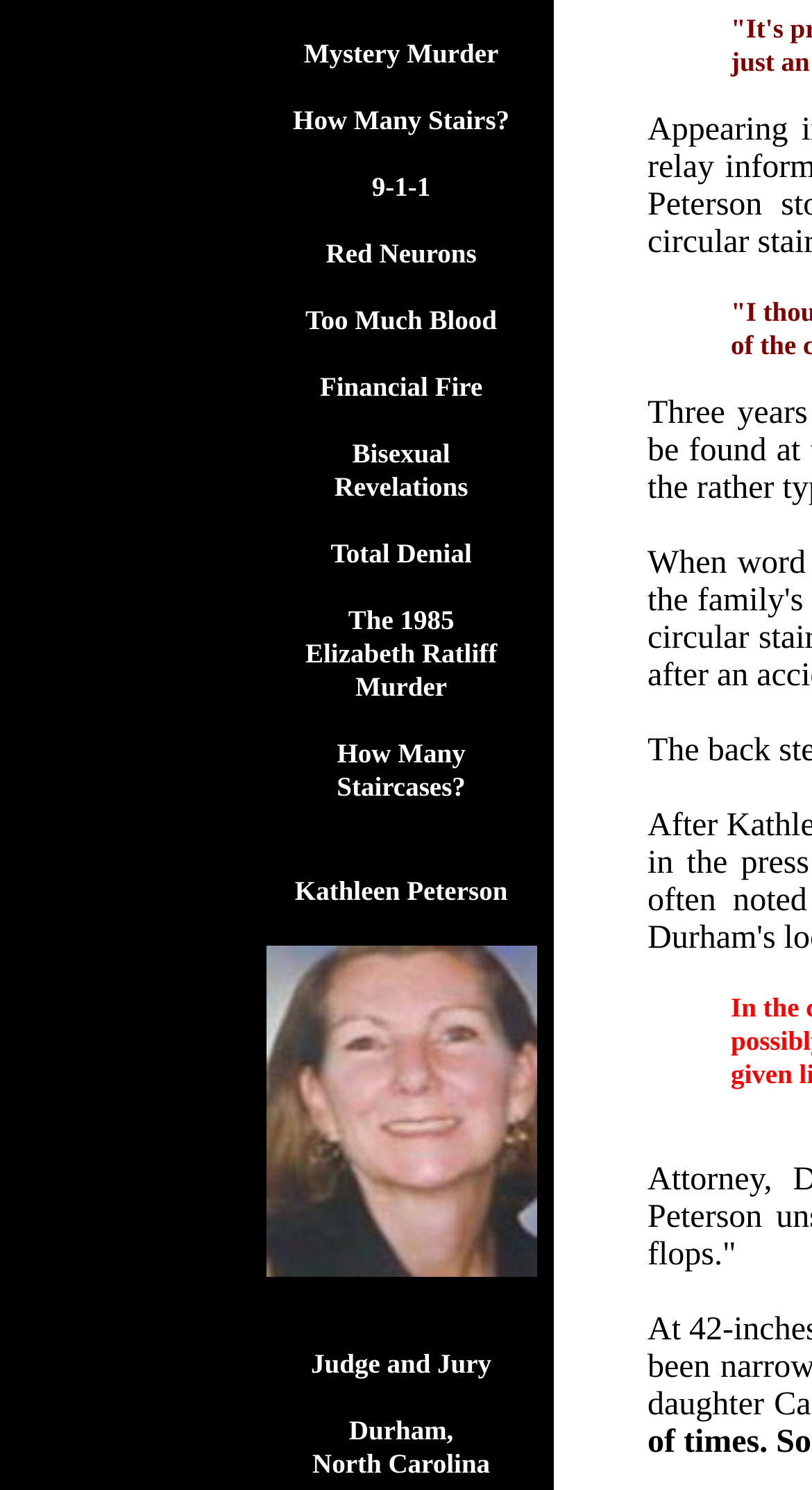What is the text of the link below 'Financial Fire'?
Please provide a single word or phrase as your answer based on the screenshot.

Bisexual Revelations